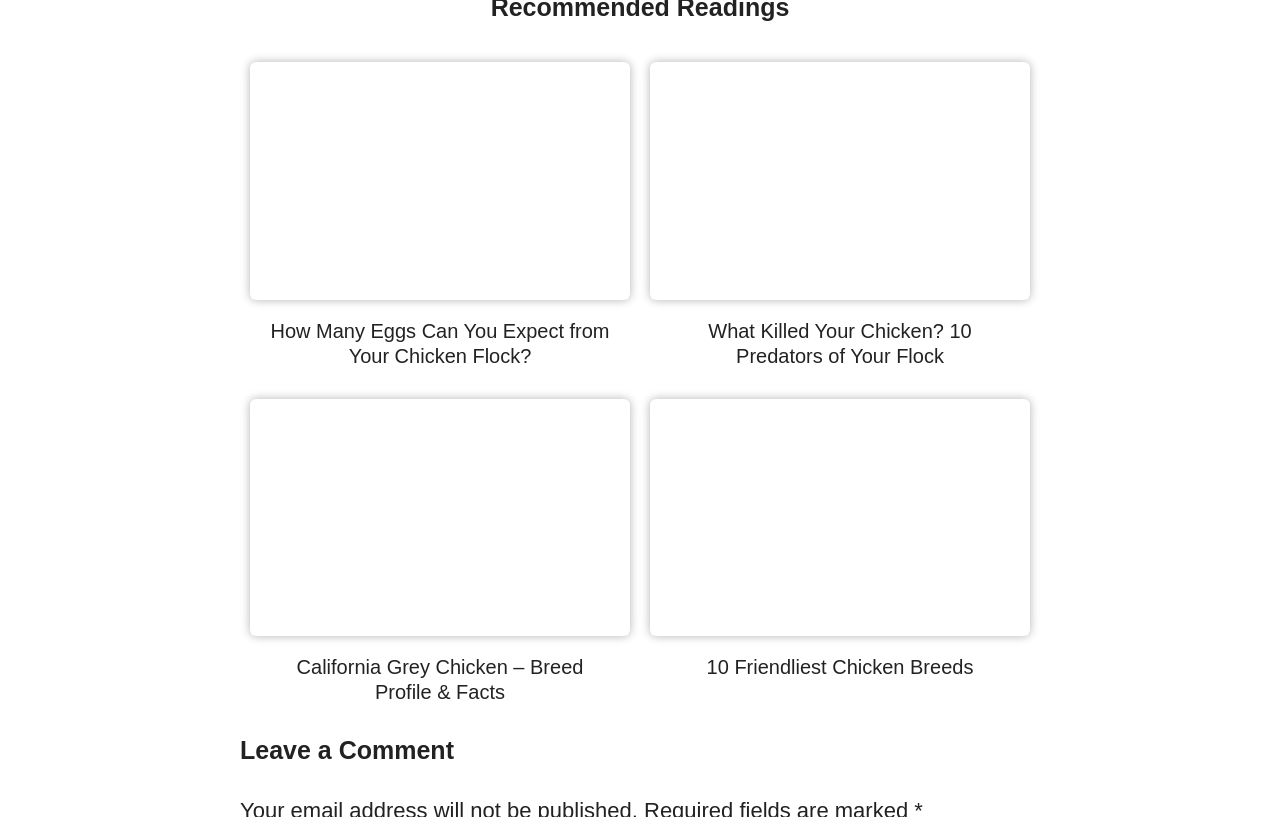From the webpage screenshot, identify the region described by 10 Friendliest Chicken Breeds. Provide the bounding box coordinates as (top-left x, top-left y, bottom-right x, bottom-right y), with each value being a floating point number between 0 and 1.

[0.552, 0.803, 0.76, 0.83]